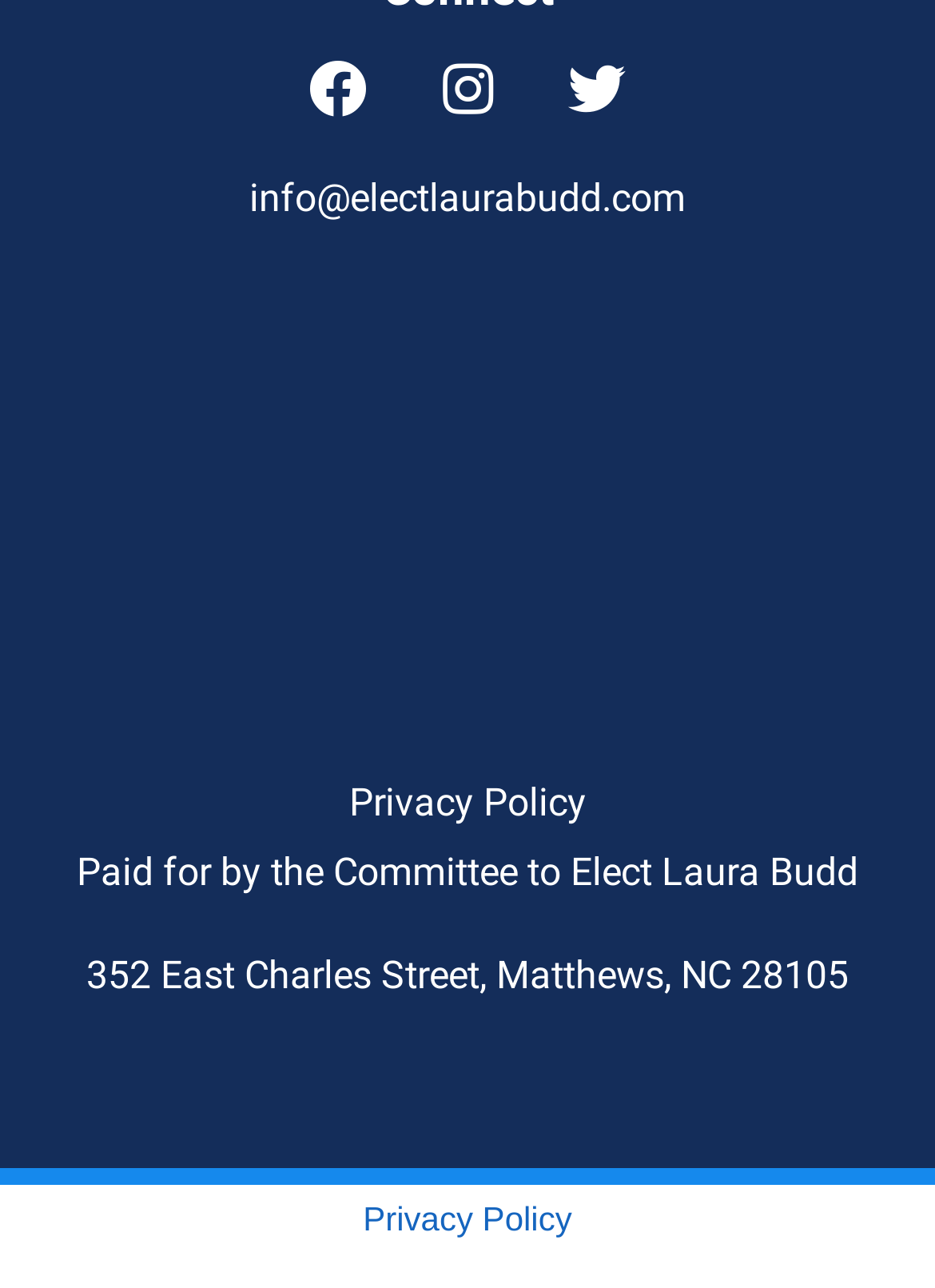What is the email address provided on the webpage?
Answer the question with a thorough and detailed explanation.

I found the email address by looking at the link element with the text 'info@electlaurabudd.com' which has a bounding box coordinate of [0.267, 0.136, 0.733, 0.172]. This suggests that the email address is displayed prominently on the webpage.